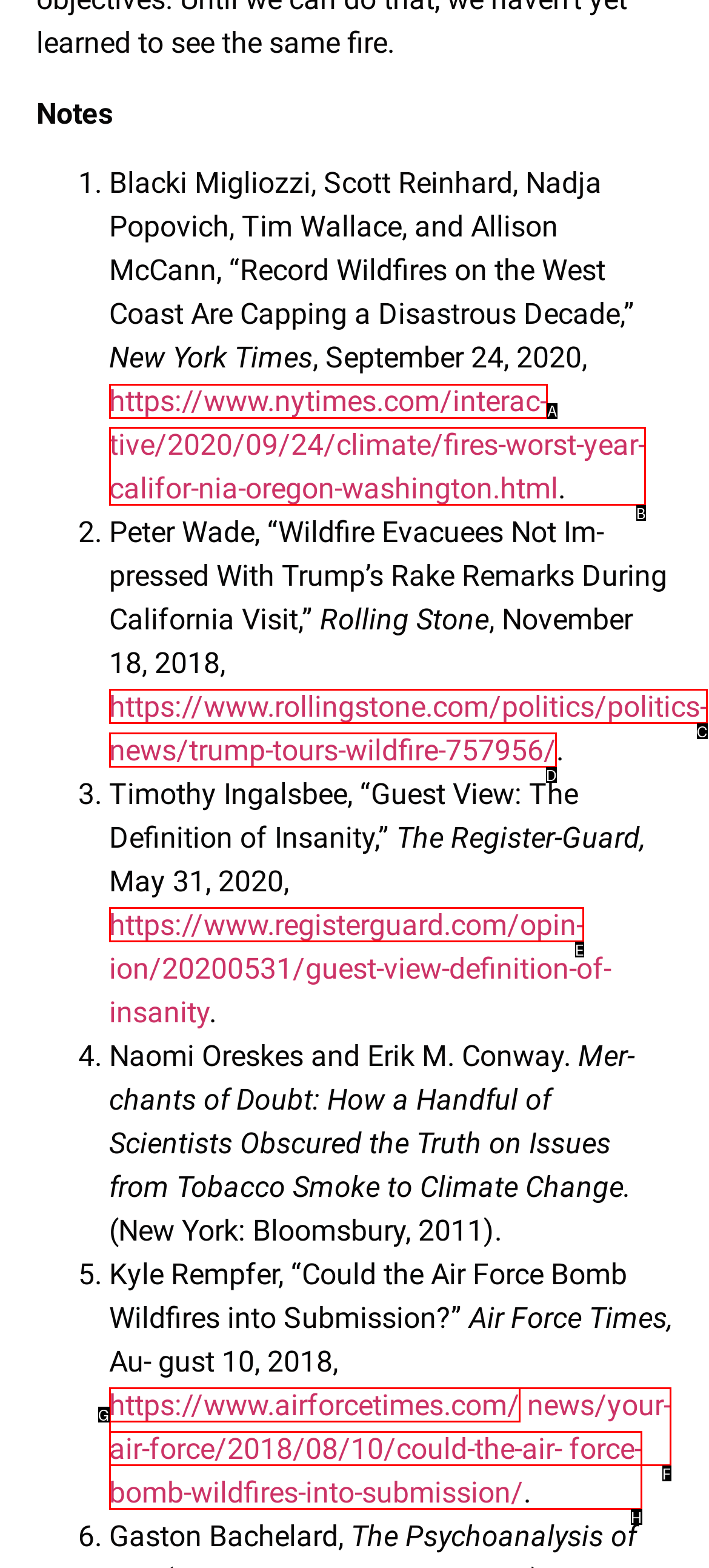Identify the HTML element to click to execute this task: go to about page Respond with the letter corresponding to the proper option.

None